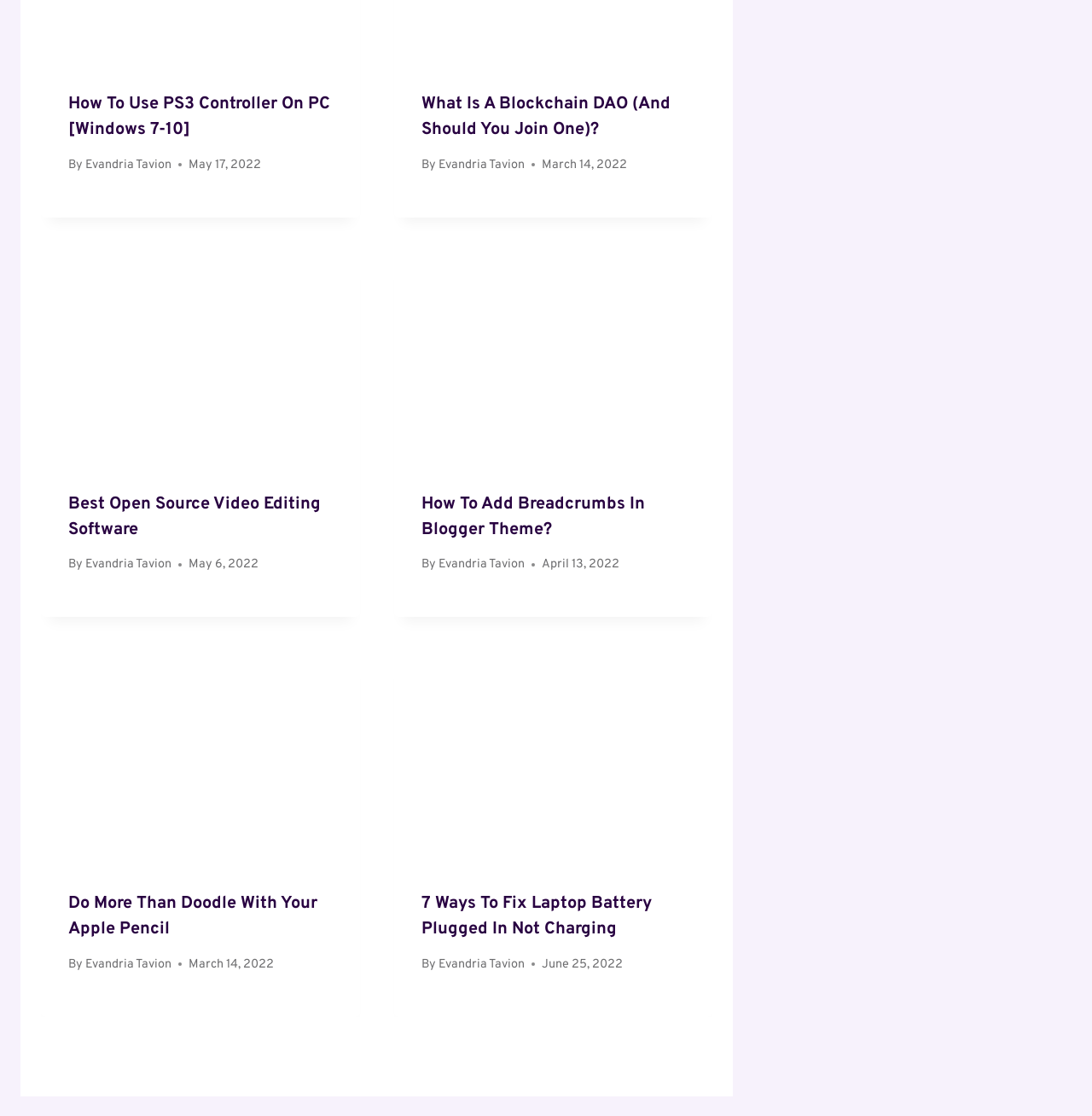Use a single word or phrase to answer the following:
What is the title of the first article?

How To Use PS3 Controller On PC